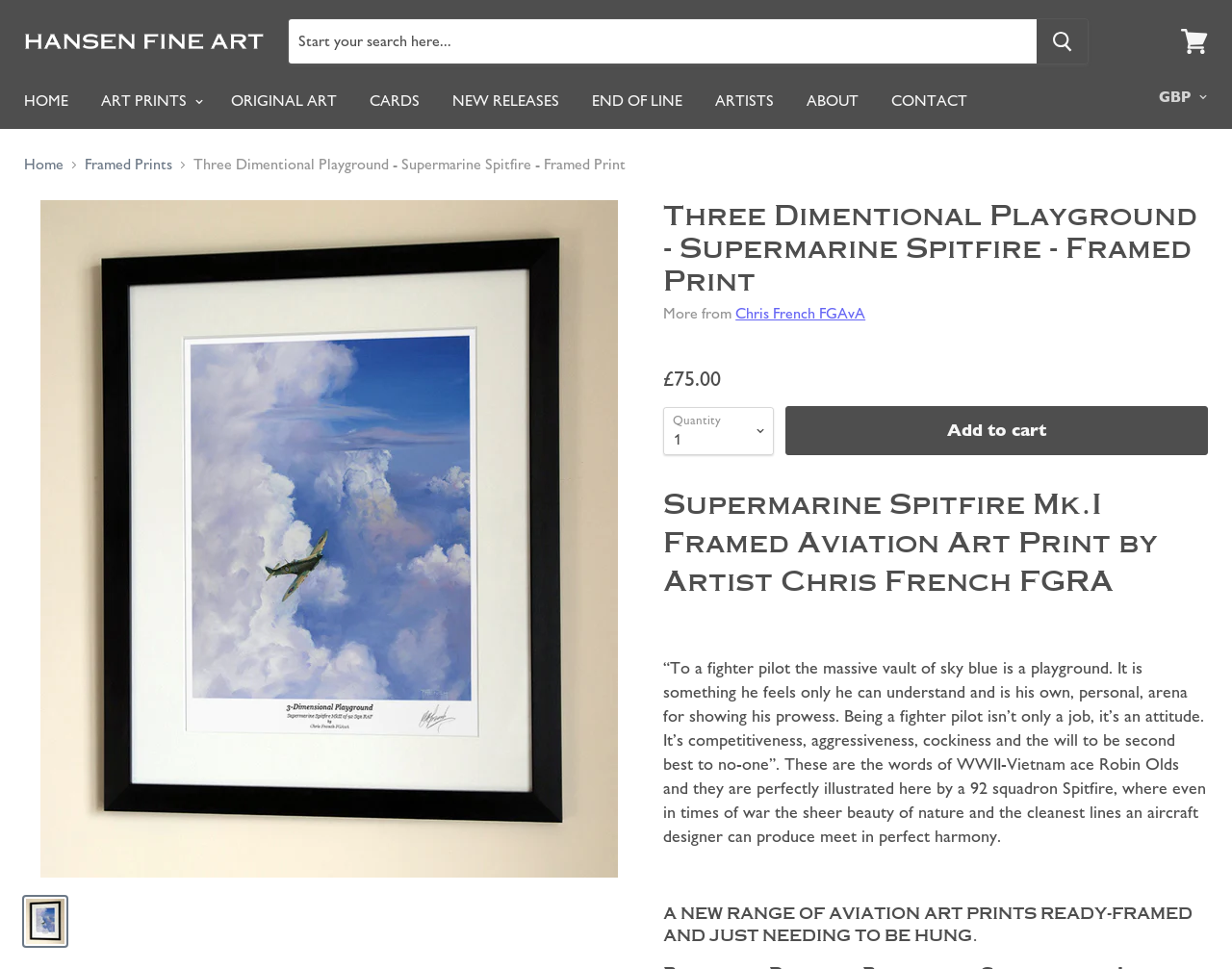Please identify the bounding box coordinates of the element's region that should be clicked to execute the following instruction: "Search for something". The bounding box coordinates must be four float numbers between 0 and 1, i.e., [left, top, right, bottom].

[0.234, 0.02, 0.841, 0.066]